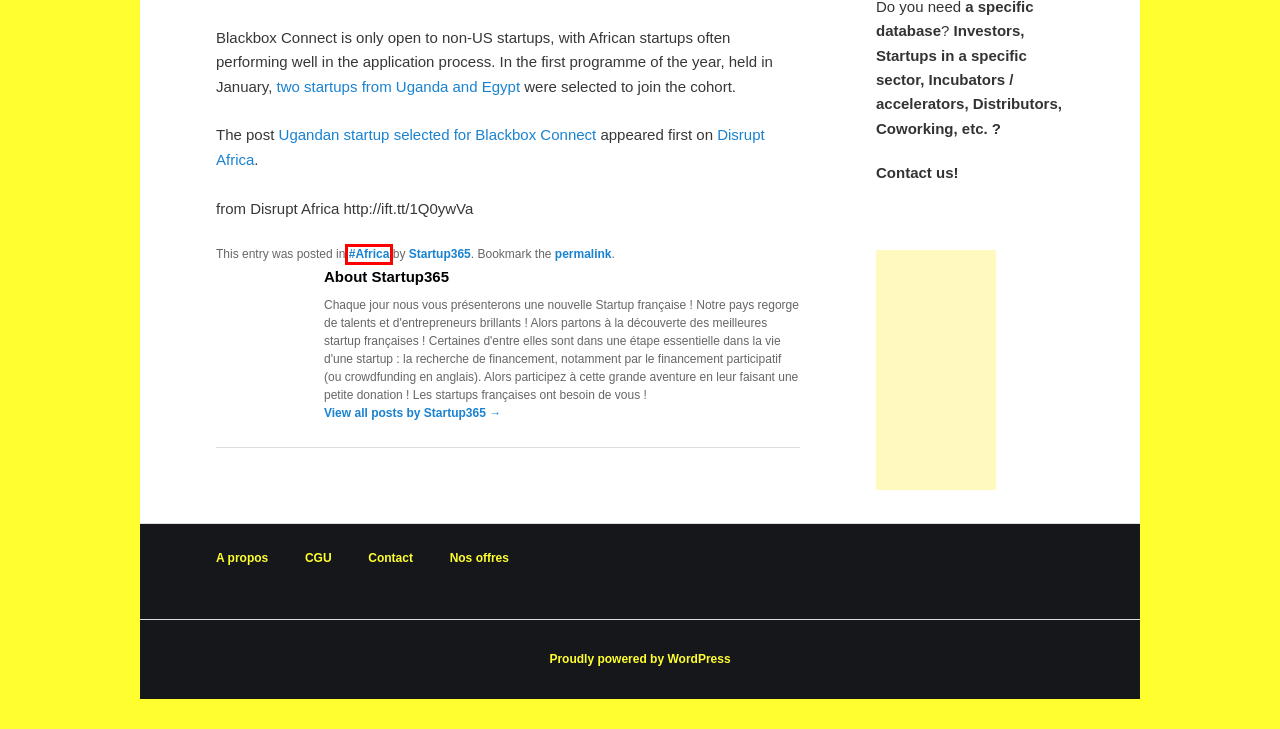Review the screenshot of a webpage that includes a red bounding box. Choose the webpage description that best matches the new webpage displayed after clicking the element within the bounding box. Here are the candidates:
A. #Africa | Startup 365
B. Startup365 | Startup 365
C. A propos | Startup 365
D. Blog Tool, Publishing Platform, and CMS – WordPress.org
E. Offers | Startup 365
F. Nos offres | Startup 365
G. CGU | Startup 365
H. Contact | Startup 365

A